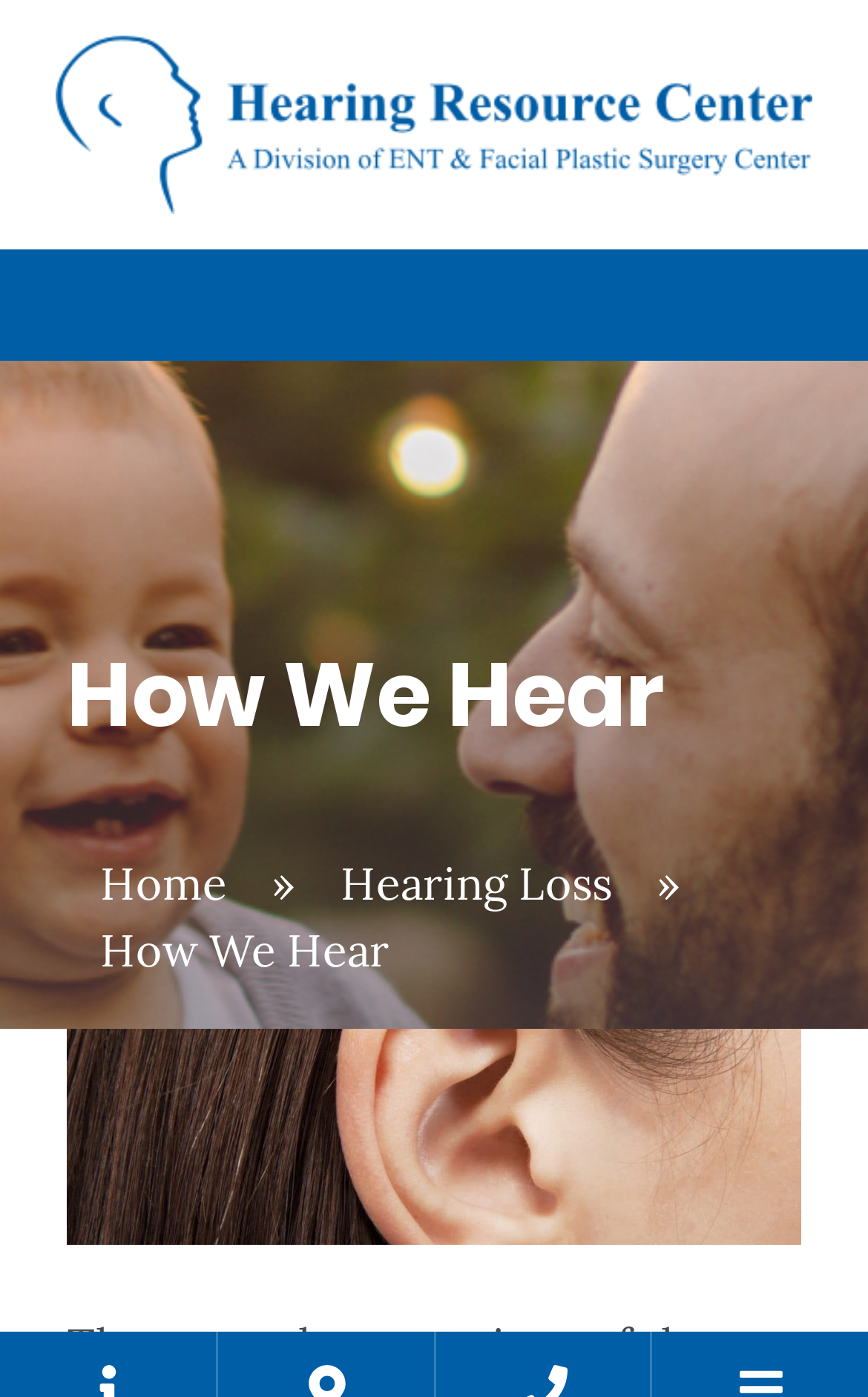What is the navigation menu item after 'Home'?
Give a detailed and exhaustive answer to the question.

The navigation menu can be found in the top-right corner of the webpage. The menu items are 'Home', '»', and 'Hearing Loss'. Therefore, the navigation menu item after 'Home' is 'Hearing Loss'.